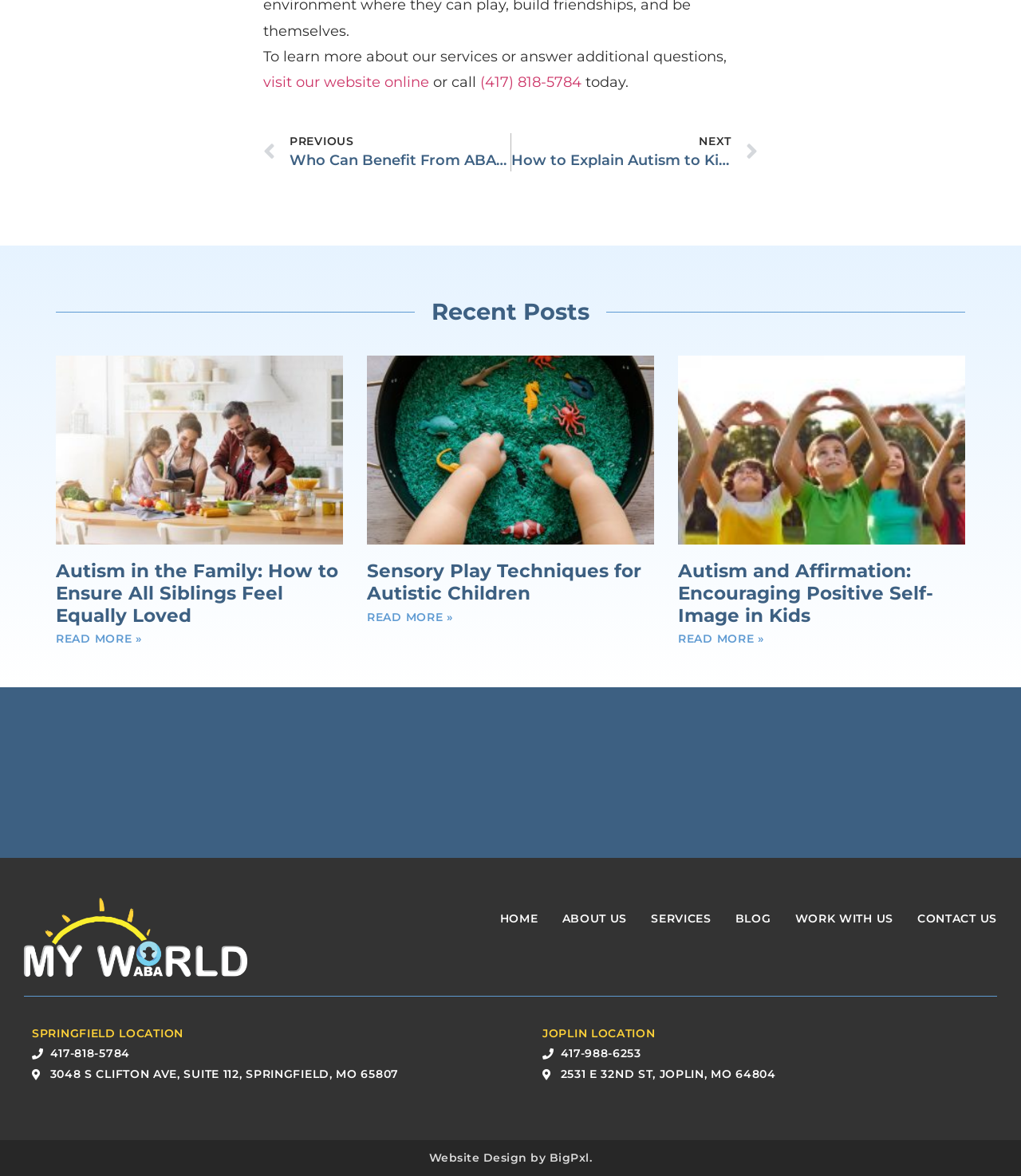What is the link text to visit the website online?
Use the screenshot to answer the question with a single word or phrase.

visit our website online